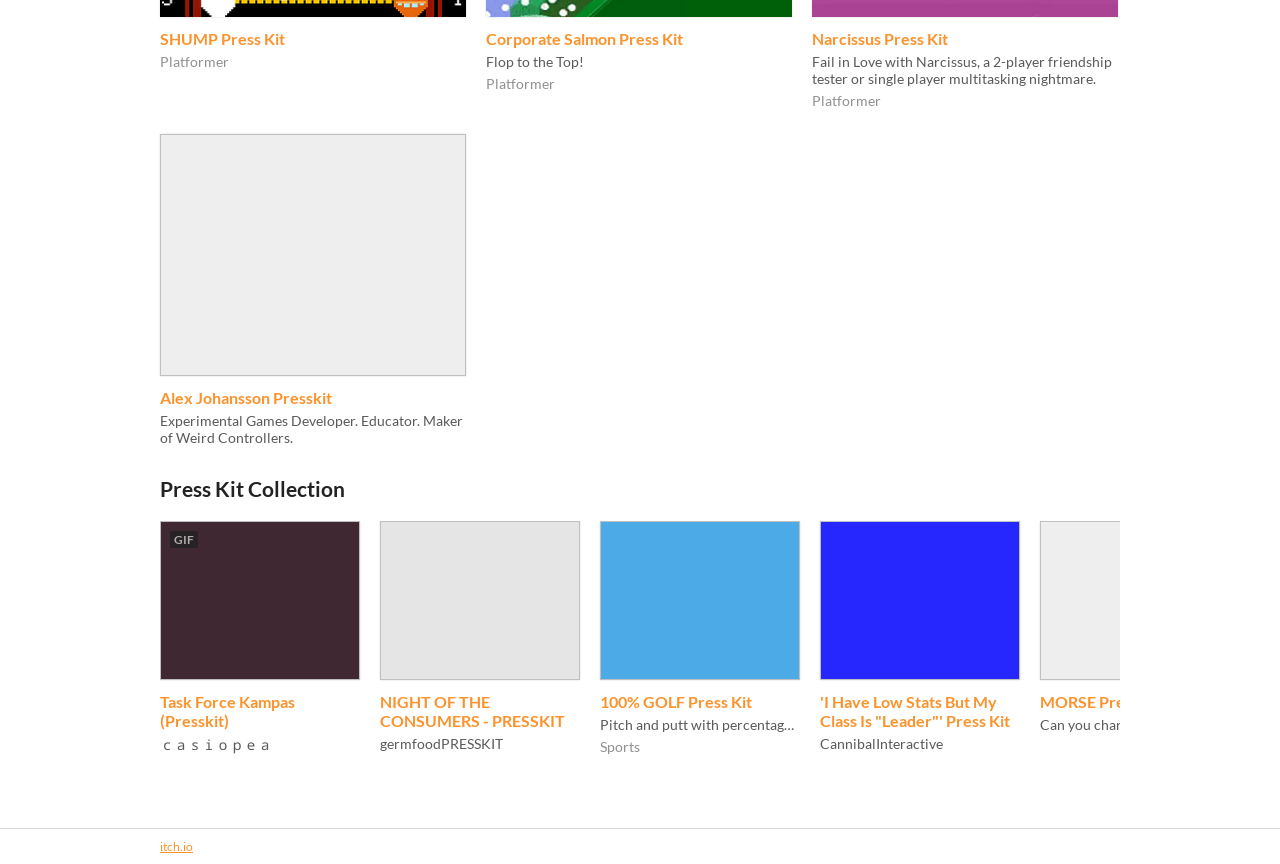Use a single word or phrase to answer the following:
Who is the developer of 'Fail in Love with Narcissus'?

Not specified